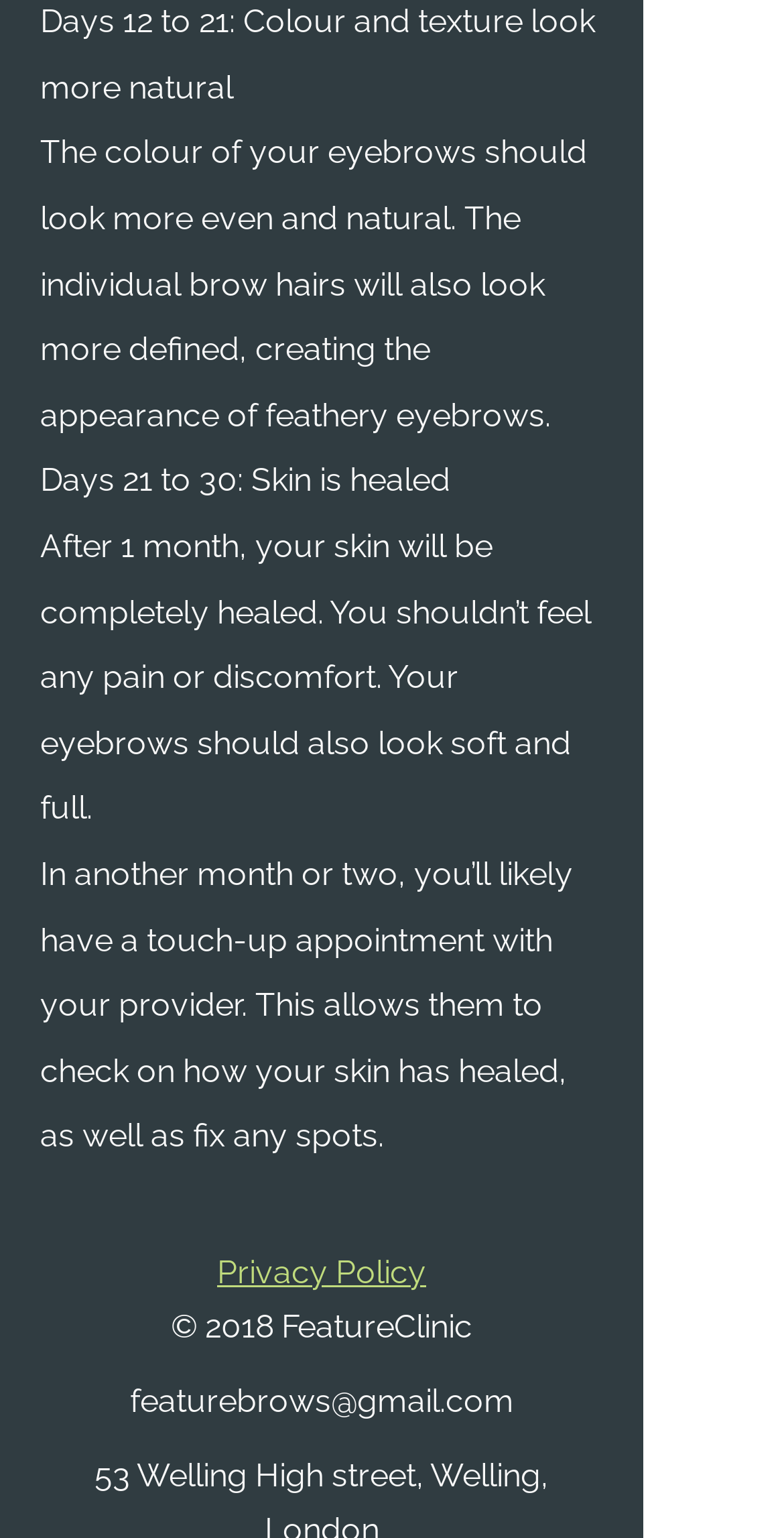What is the expected outcome after 1 month?
Please give a detailed and elaborate answer to the question based on the image.

According to the webpage, after 1 month, the skin will be completely healed, and there should be no pain or discomfort. The eyebrows should also look soft and full.